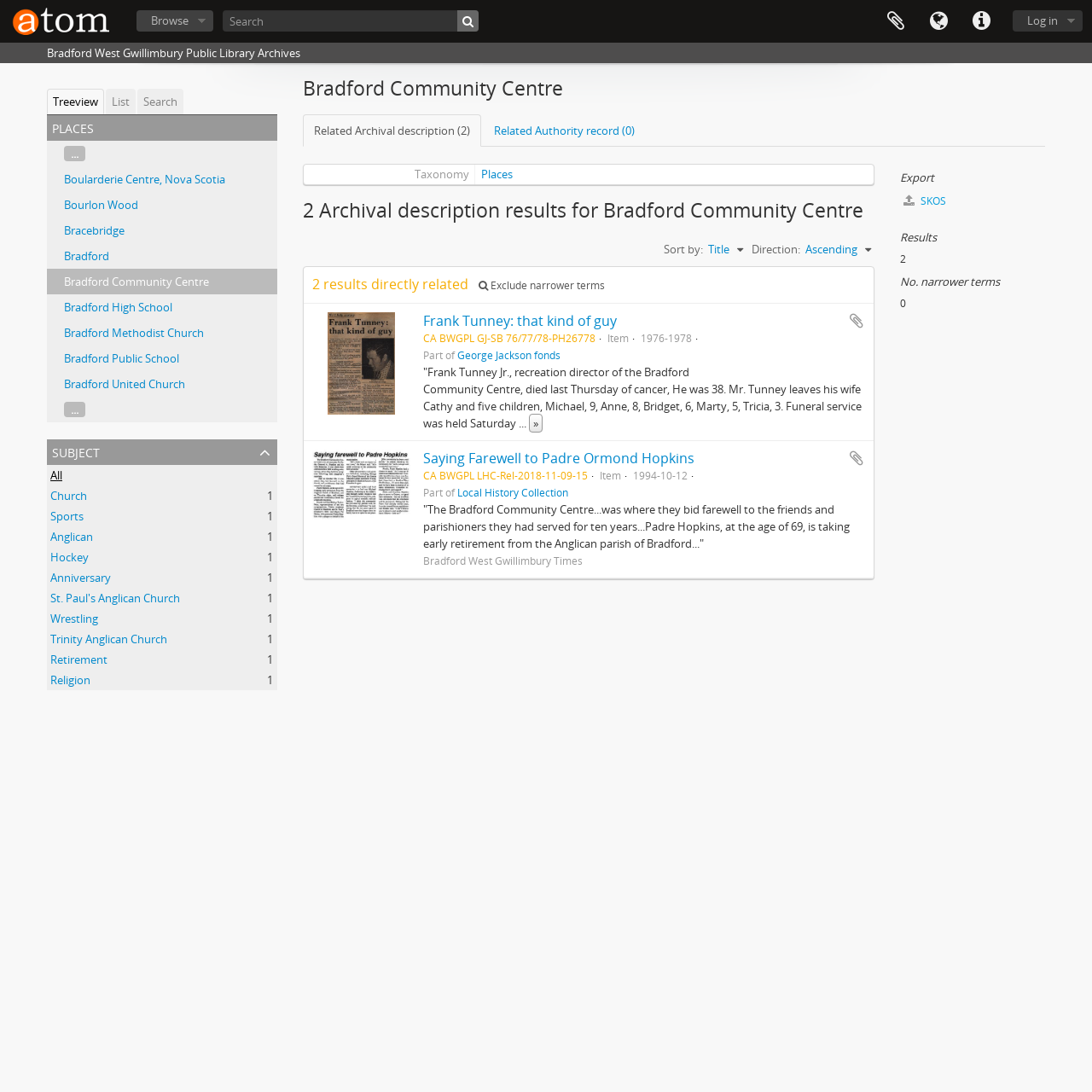Answer succinctly with a single word or phrase:
How many results are directly related to Bradford Community Centre?

2